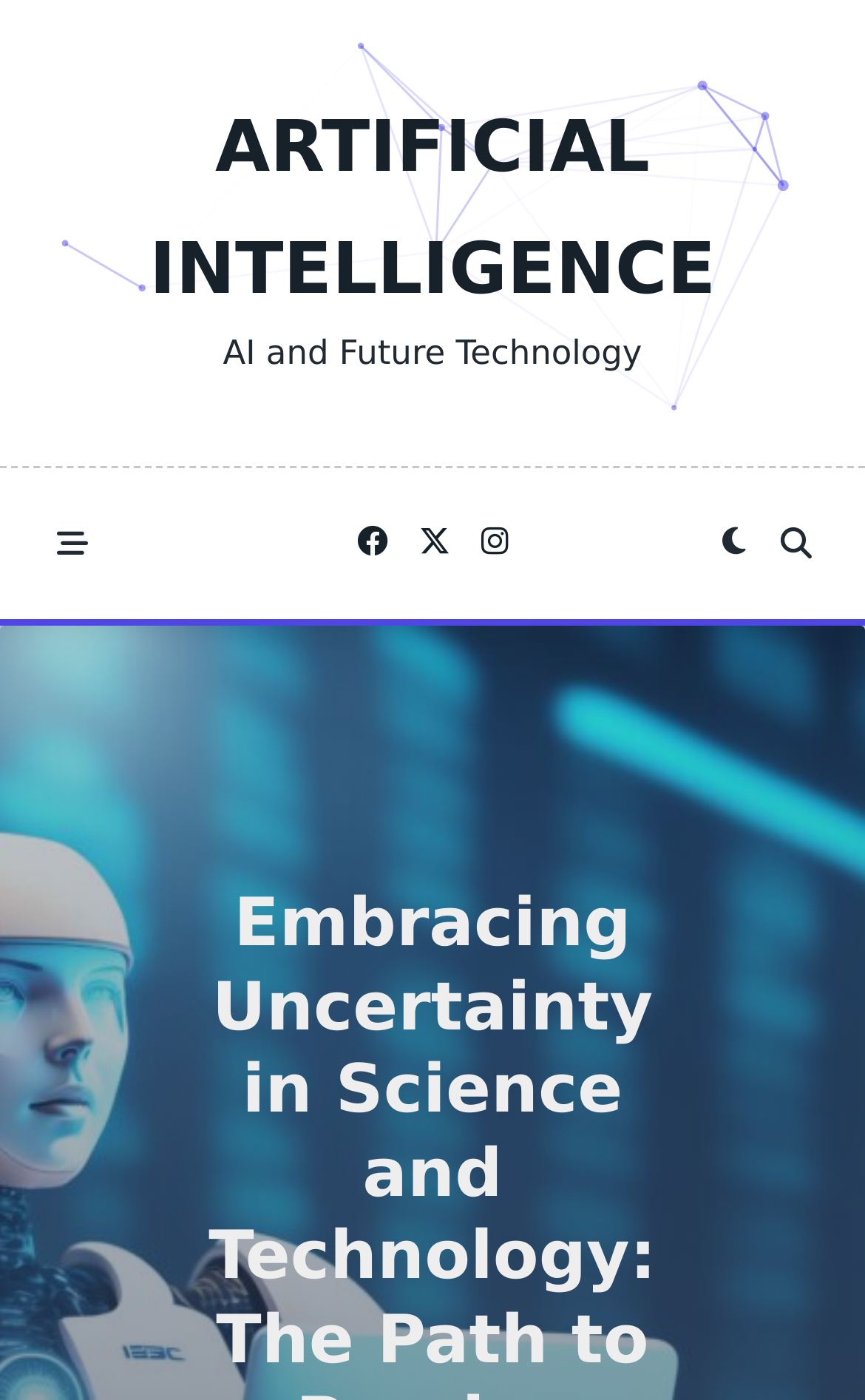Give a succinct answer to this question in a single word or phrase: 
How many social media links are present on this webpage?

3